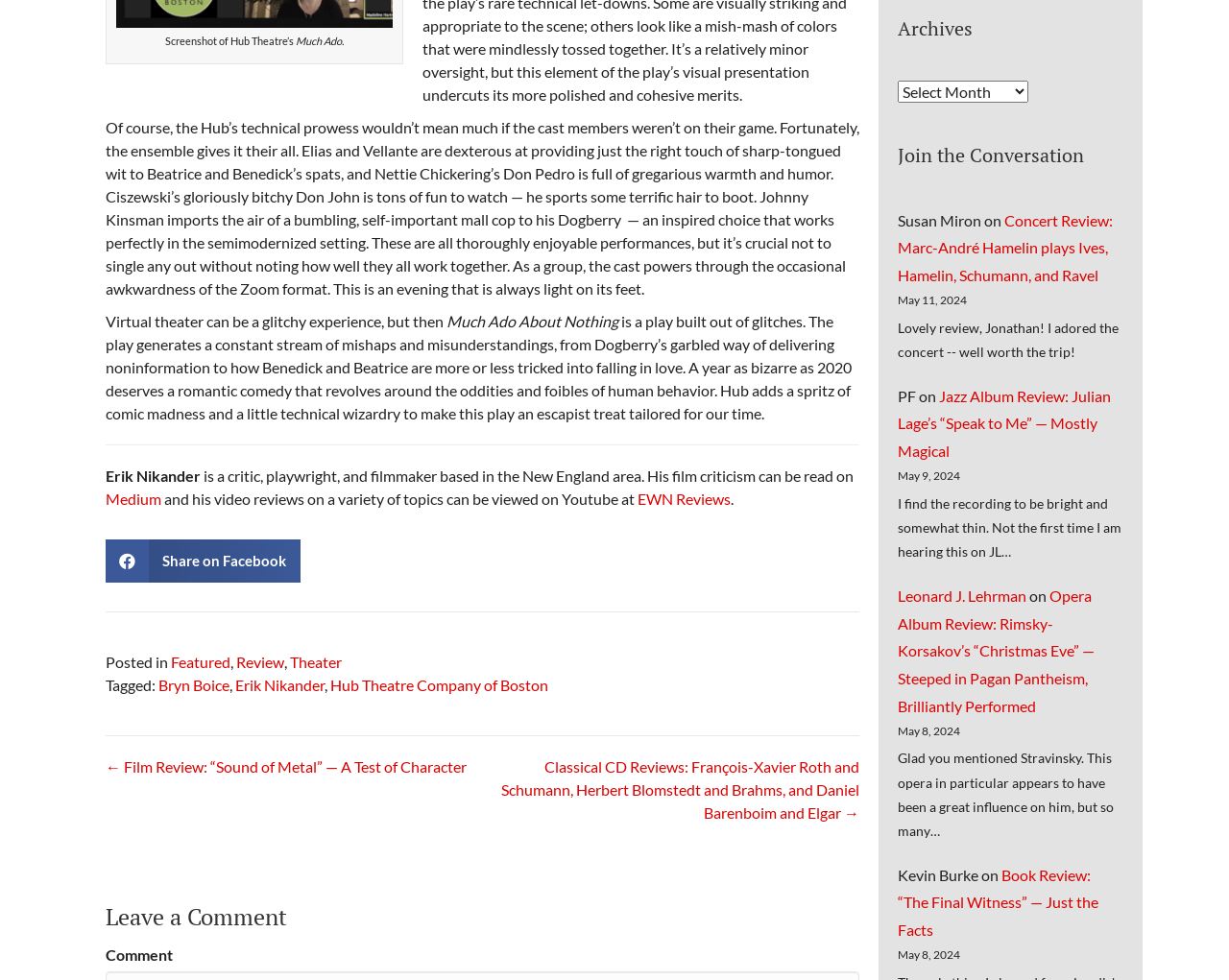What is the name of the theater company performing the play?
Answer briefly with a single word or phrase based on the image.

Hub Theatre Company of Boston